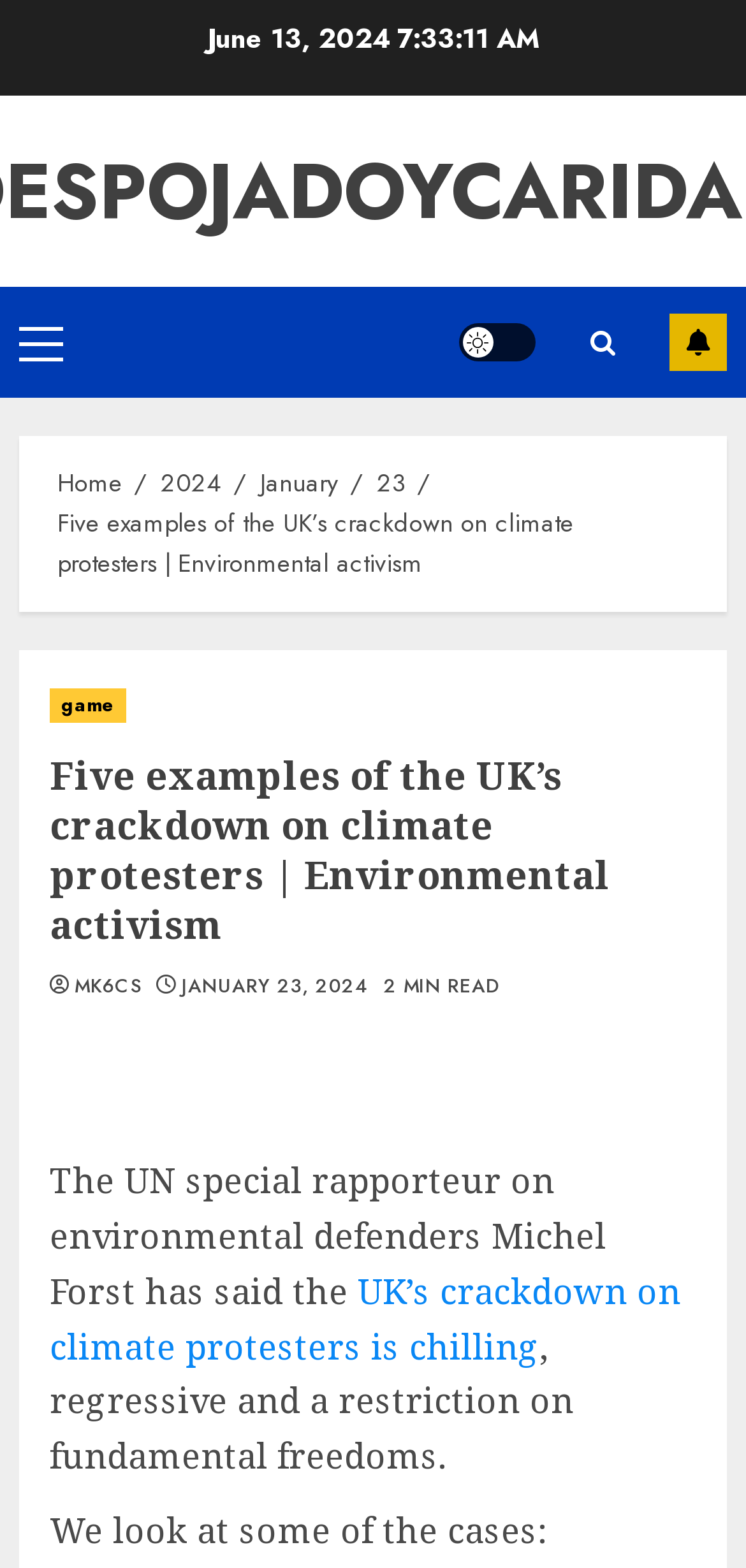Describe all the significant parts and information present on the webpage.

The webpage appears to be an article about environmental activism, specifically focusing on the UK's crackdown on climate protesters. At the top of the page, there is a date "June 13, 2024" displayed prominently. Below this, there is a primary menu with a "Primary Menu" link, followed by a "Light/Dark Button" and a "SUBSCRIBE" link. 

To the right of the primary menu, there is a navigation section labeled "Breadcrumbs" which displays a series of links, including "Home", "2024", "January", "23", and the title of the article "Five examples of the UK’s crackdown on climate protesters | Environmental activism". 

The main content of the article begins below the breadcrumbs section, with a heading that repeats the title of the article. Below the heading, there are several links, including "game", "MK6CS", and "JANUARY 23, 2024". The article text starts with a quote from the UN special rapporteur on environmental defenders, Michel Forst, which is followed by a link to a statement about the UK's crackdown on climate protesters. The article then continues with a brief introduction to the topic, stating "We look at some of the cases:".